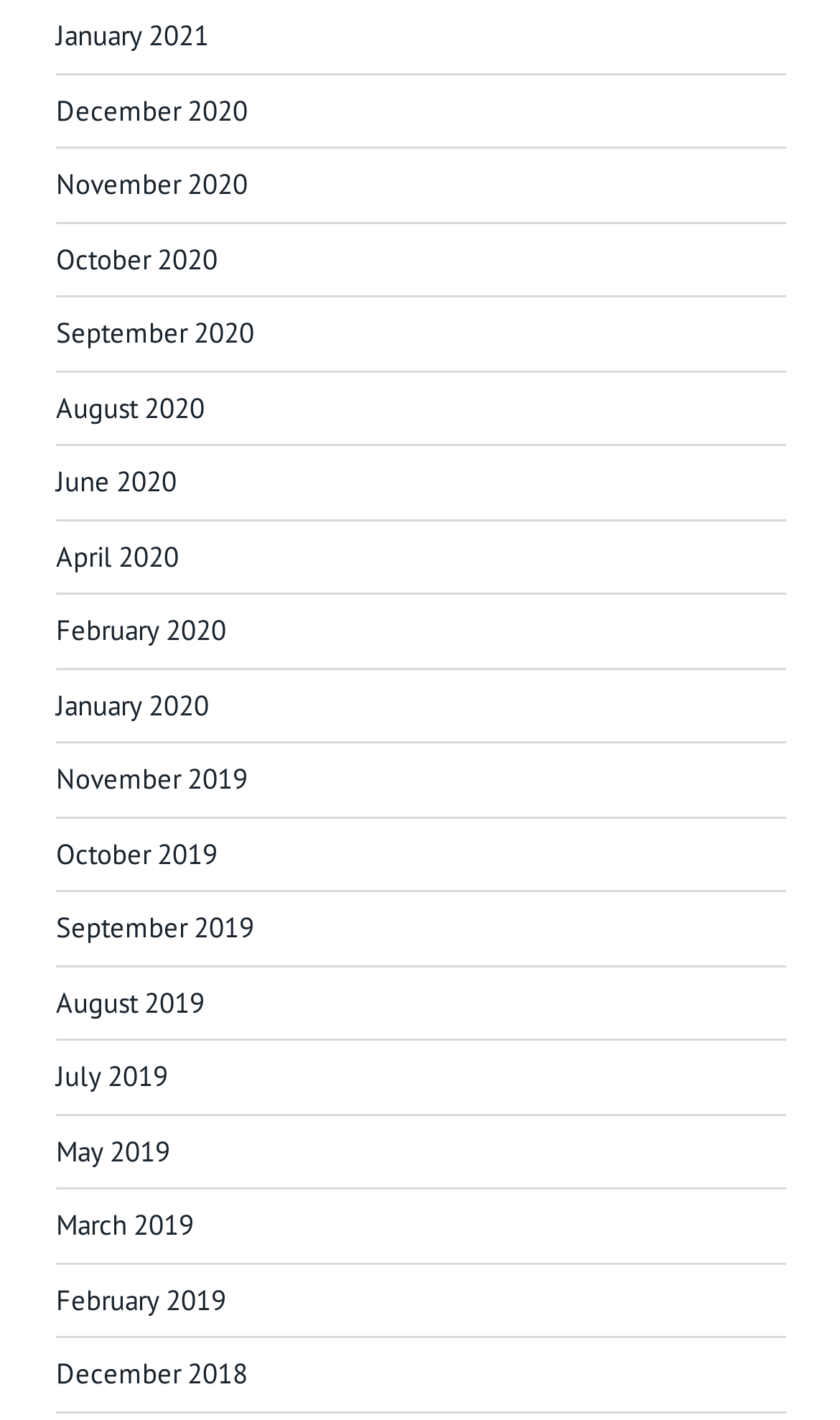How many months are listed in the year 2020? Look at the image and give a one-word or short phrase answer.

6